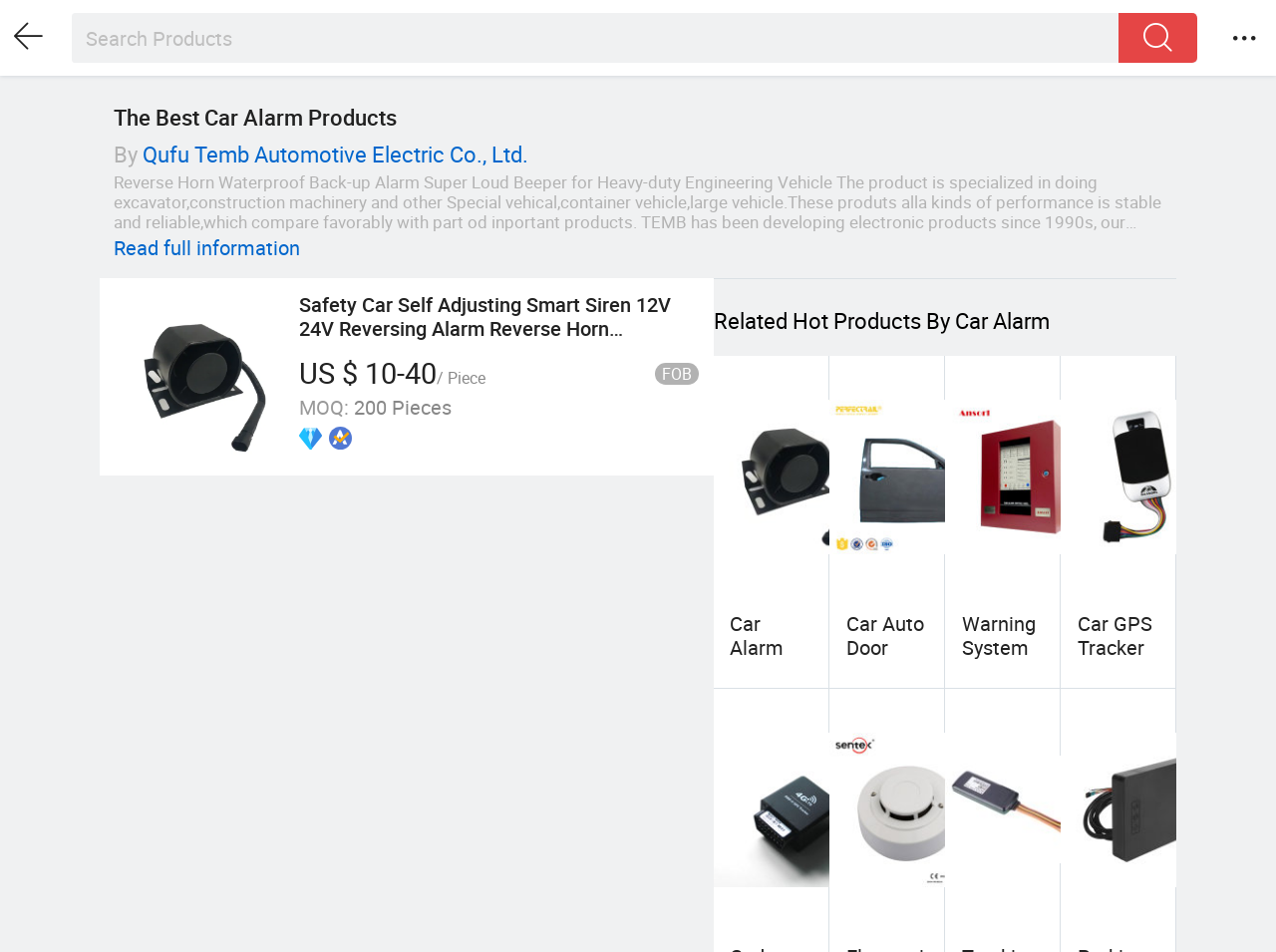Provide the bounding box coordinates for the UI element described in this sentence: "Car GPS Tracker". The coordinates should be four float values between 0 and 1, i.e., [left, top, right, bottom].

[0.844, 0.641, 0.903, 0.695]